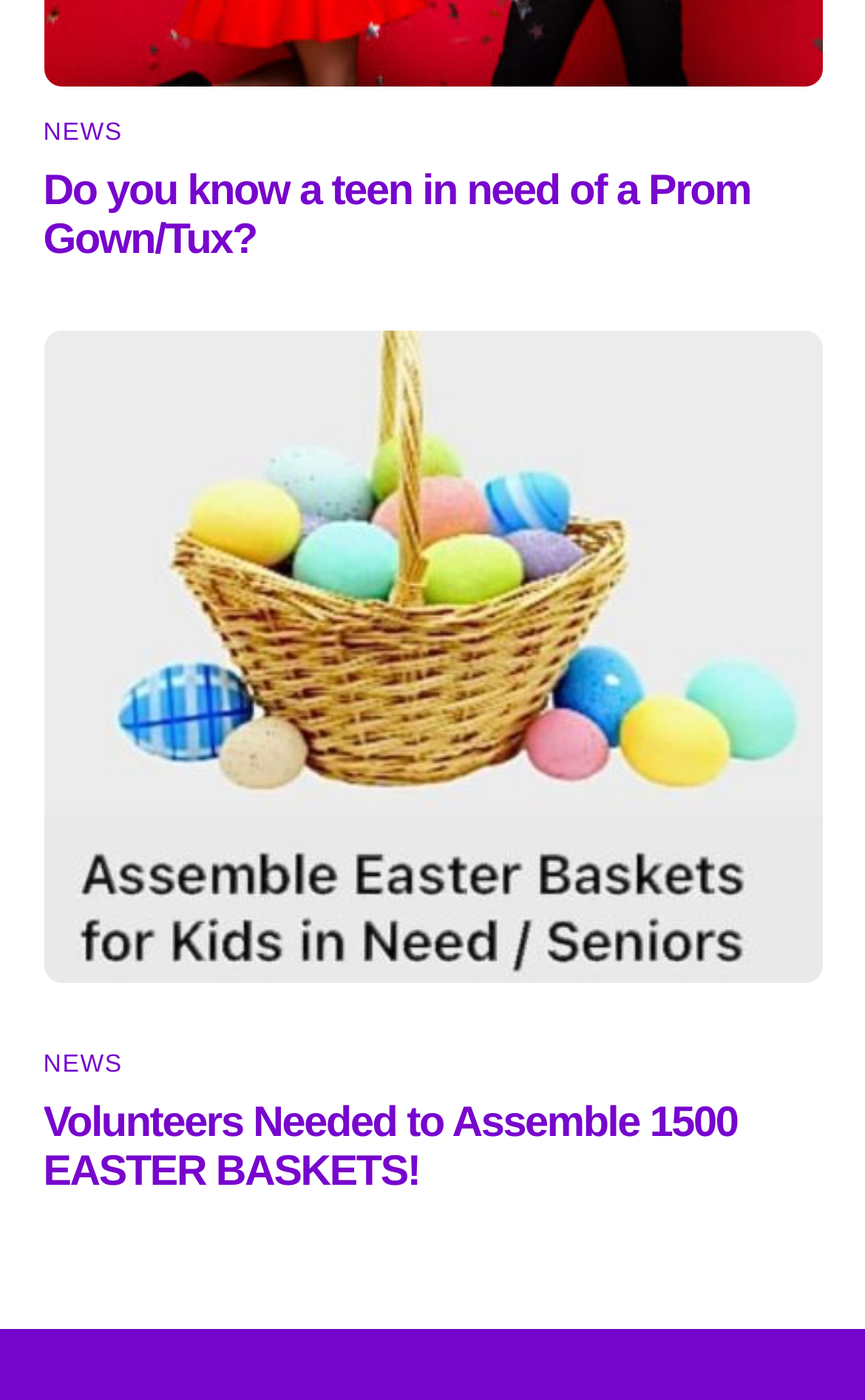How many images are on the webpage?
Look at the image and answer with only one word or phrase.

1